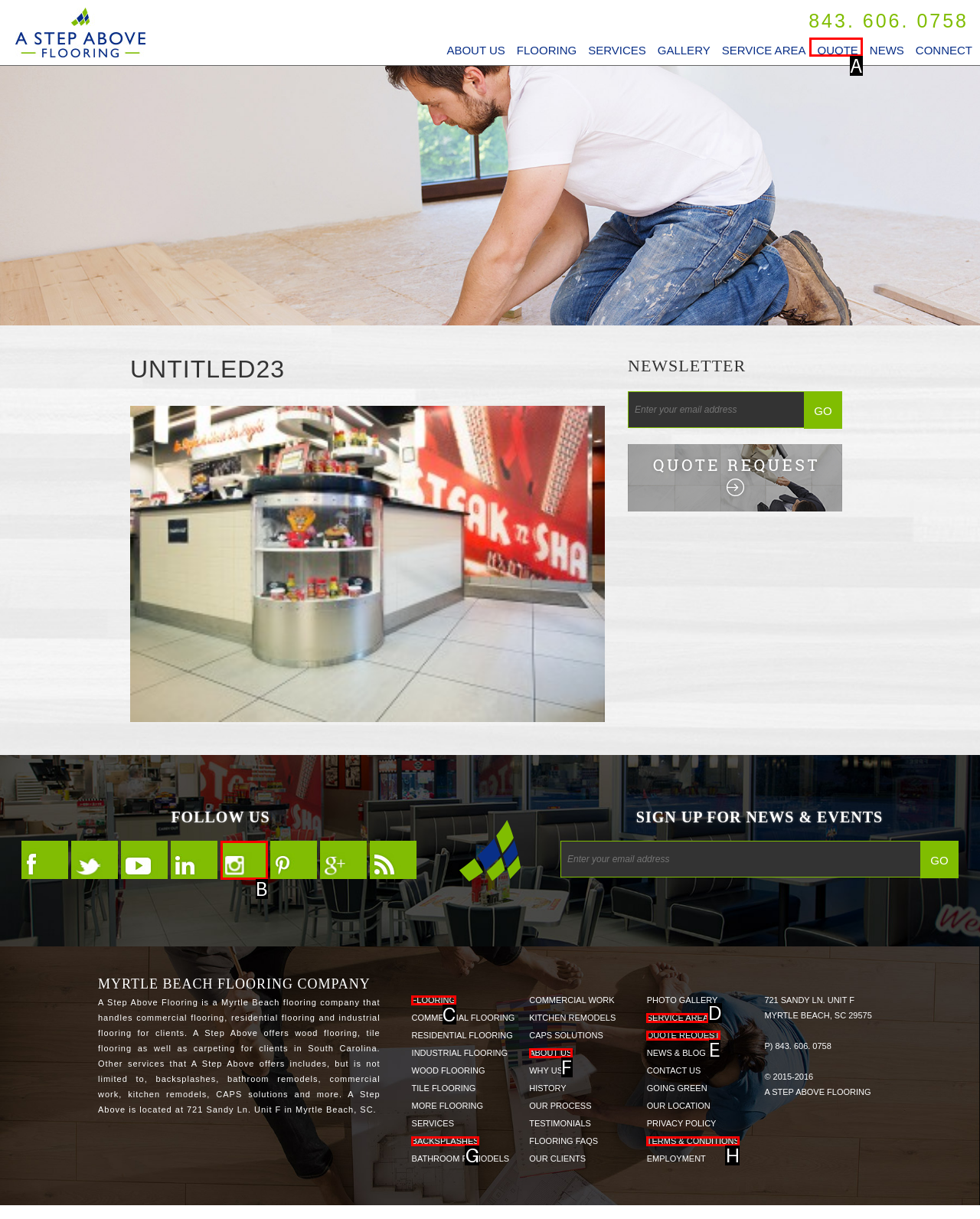Which HTML element should be clicked to fulfill the following task: Get a Flooring Quote?
Reply with the letter of the appropriate option from the choices given.

A